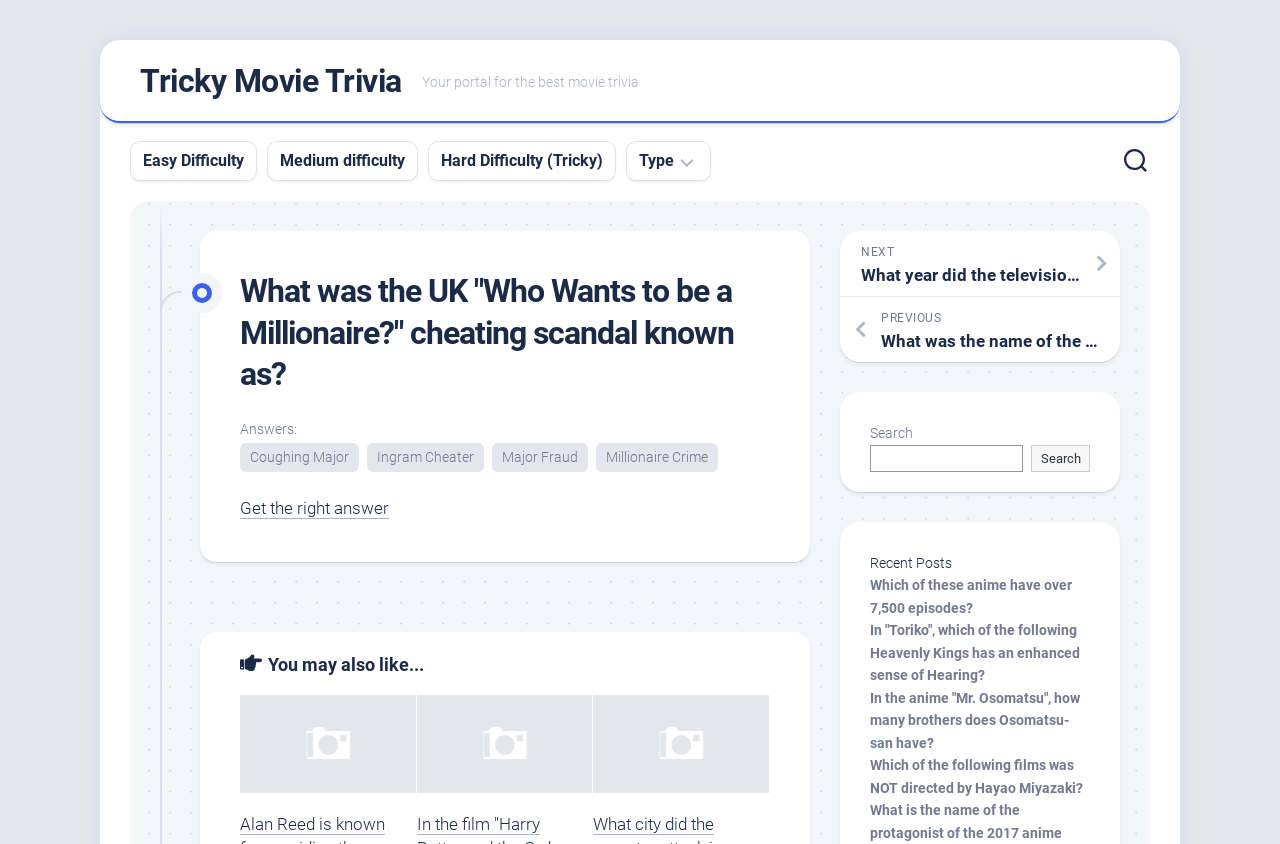Could you provide the bounding box coordinates for the portion of the screen to click to complete this instruction: "Go to the next question"?

[0.656, 0.274, 0.875, 0.351]